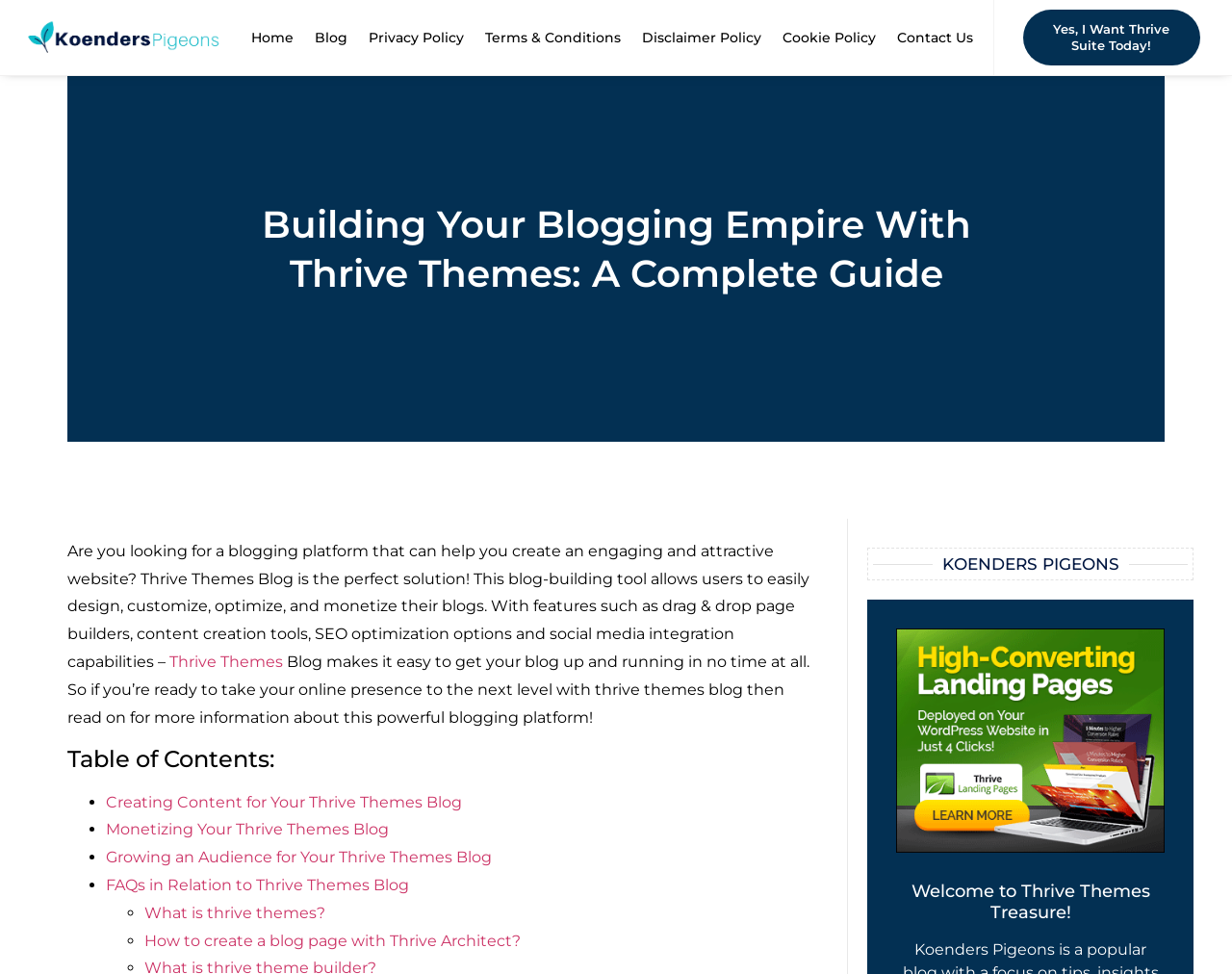What is the name of the website?
Give a one-word or short phrase answer based on the image.

Koenders Pigeons